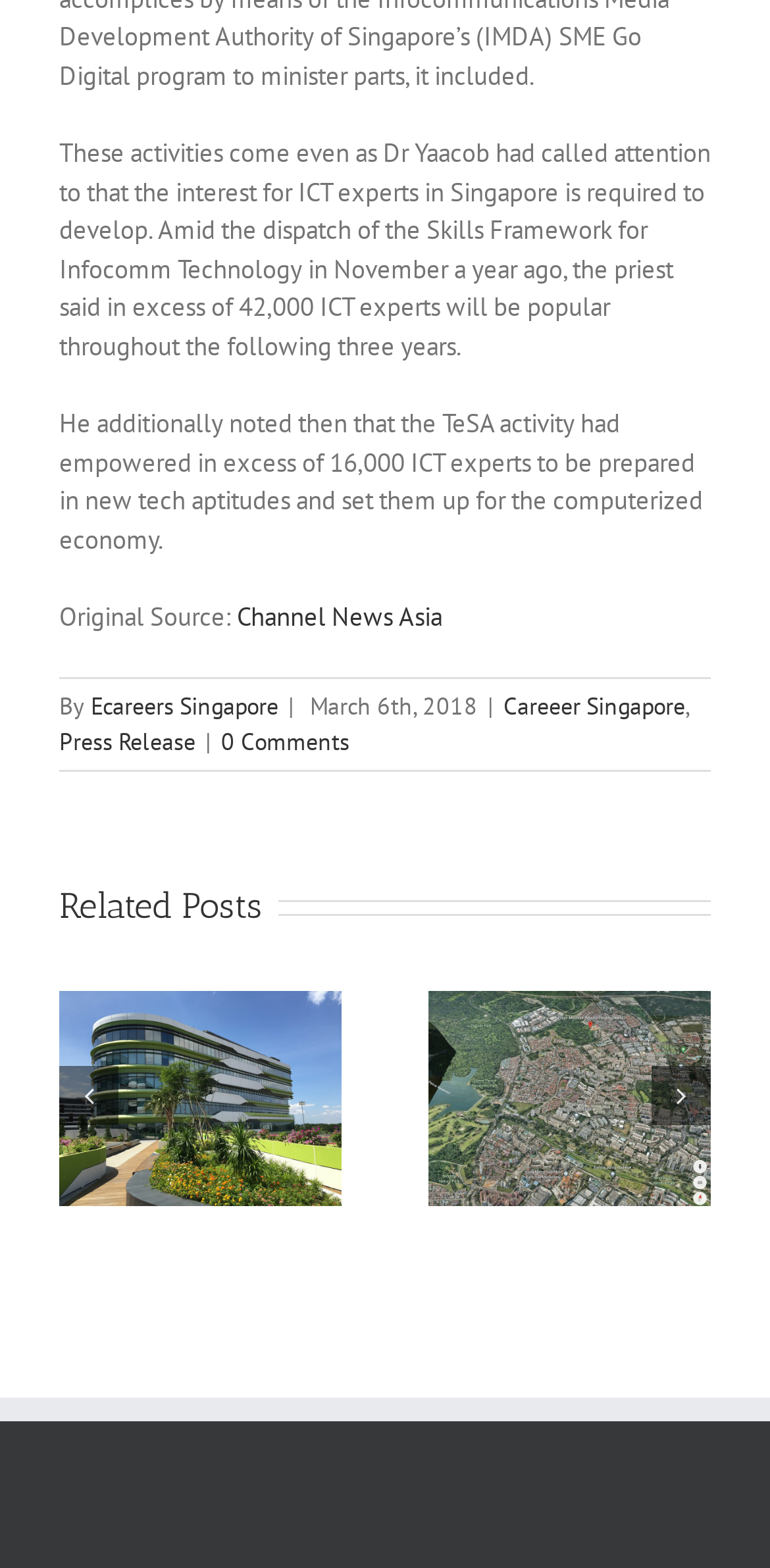How many images are there in the webpage?
Please provide a single word or phrase based on the screenshot.

2